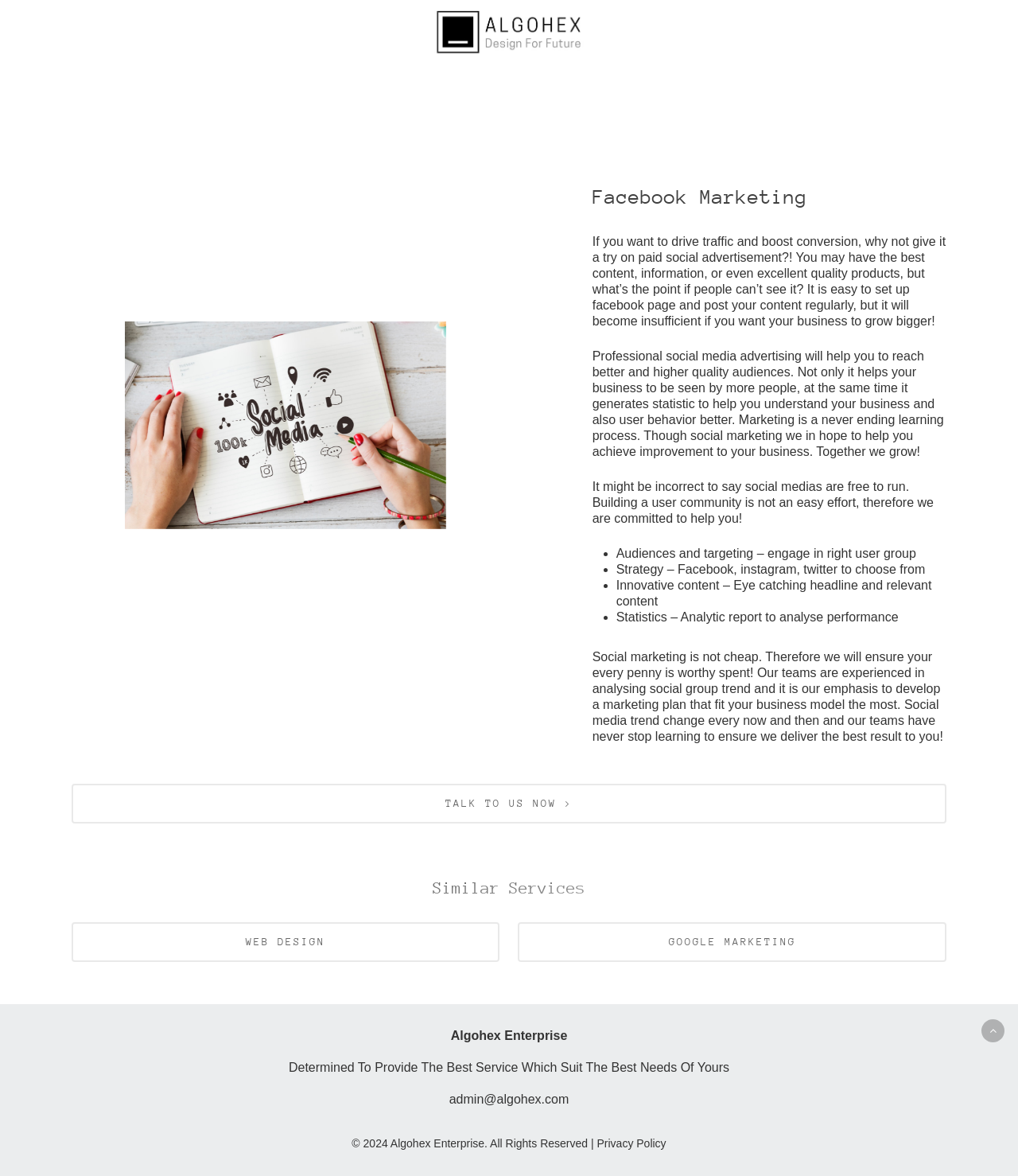Please identify the bounding box coordinates of where to click in order to follow the instruction: "Learn more about WEB DESIGN".

[0.07, 0.784, 0.491, 0.818]